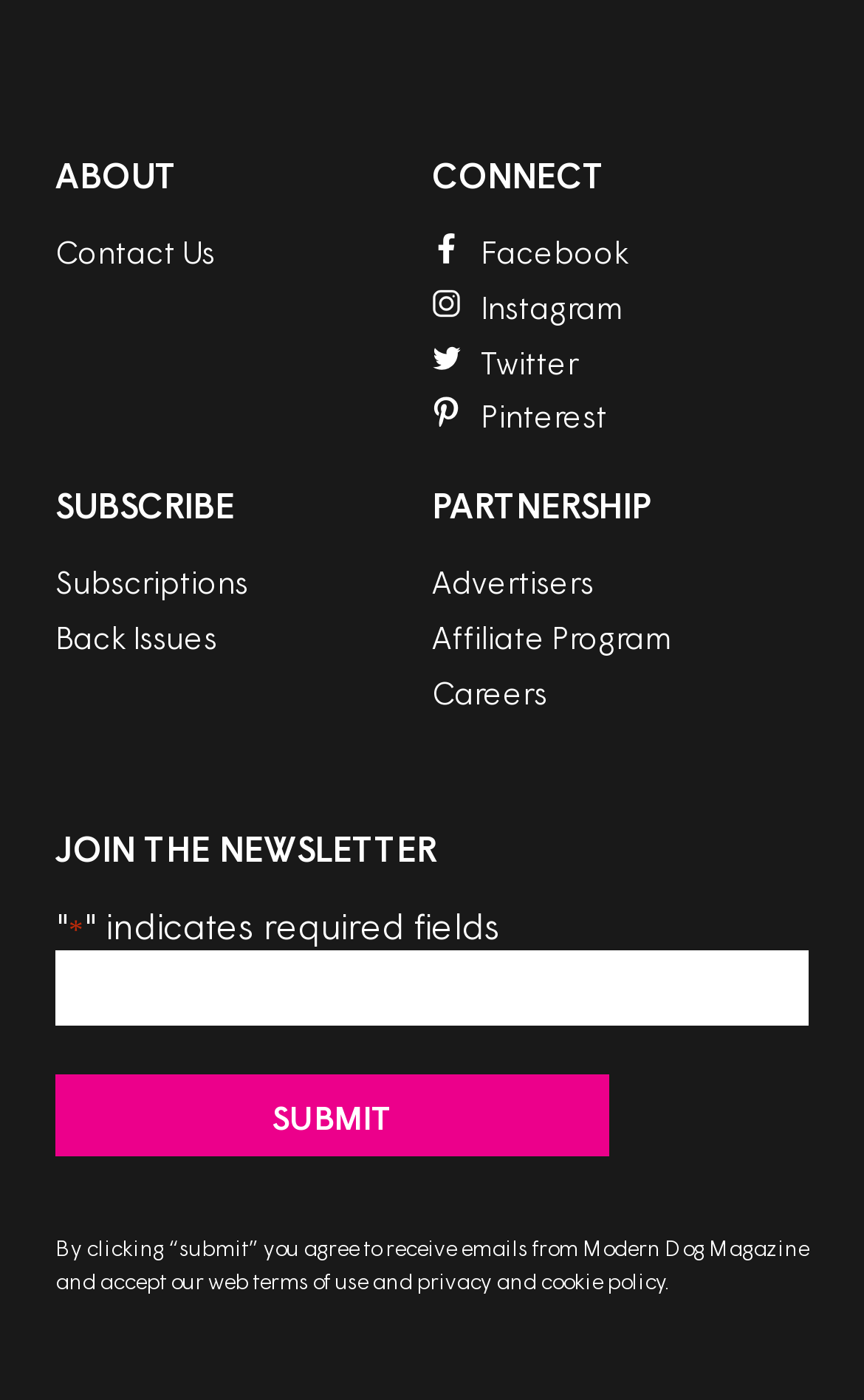Please identify the bounding box coordinates of the area that needs to be clicked to follow this instruction: "Download from Apple App Store".

[0.064, 0.02, 0.449, 0.051]